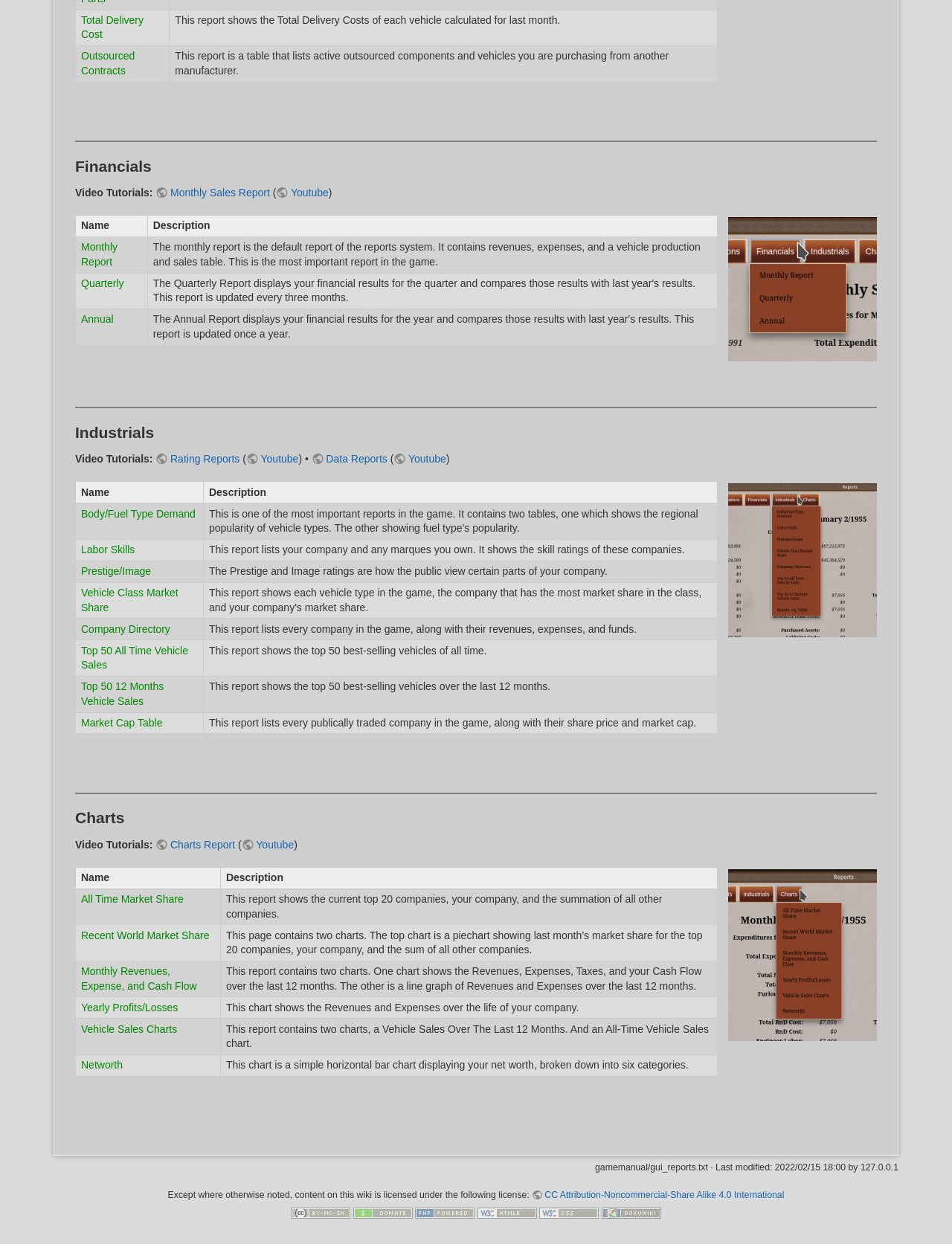Locate the bounding box coordinates of the element that should be clicked to fulfill the instruction: "Read news about KFZO Head Holds Press Conference".

None